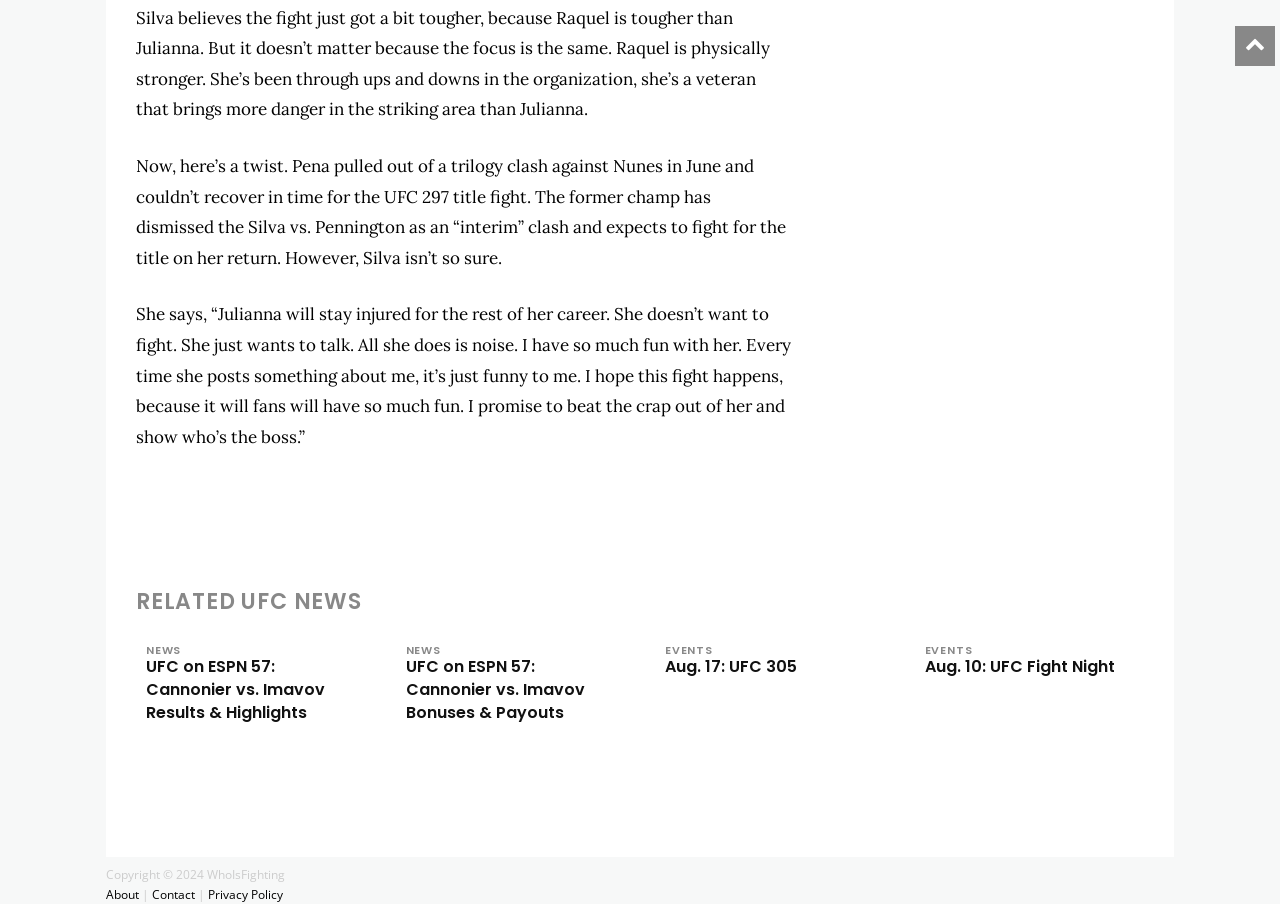Locate the coordinates of the bounding box for the clickable region that fulfills this instruction: "Read UFC news".

[0.114, 0.714, 0.142, 0.726]